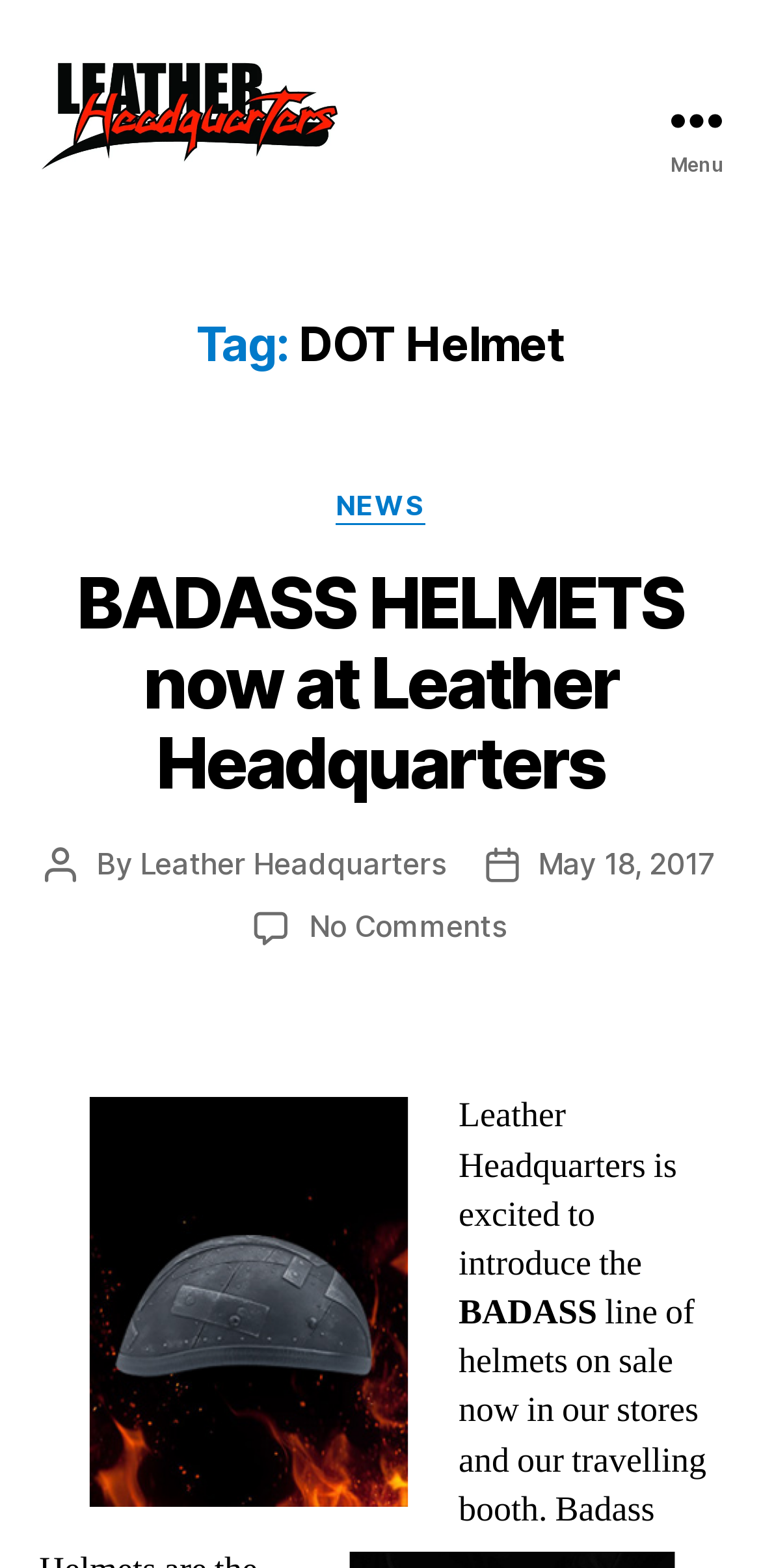Give a detailed account of the webpage.

The webpage is about DOT Helmets at Leather Headquarters. At the top left, there is a link to "Leather Headquarters" accompanied by an image with the same name. On the top right, there is a "Menu" button. Below the menu button, there is a header section that spans the entire width of the page. 

In the header section, there is a heading that reads "Tag: DOT Helmet" on the left, and a section with several elements on the right. This section includes a "Categories" label, a link to "NEWS", and a heading that announces "BADASS HELMETS now at Leather Headquarters". The announcement is also a link. 

Below the announcement, there are details about the post, including the author, "Leather Headquarters", and the post date, "May 18, 2017". There is also a link to "No Comments on BADASS HELMETS now at Leather Headquarters". 

On the right side of the post details, there is an image of a "BADASS Helmet". Below the image, there is a paragraph of text that starts with "Leather Headquarters is excited to introduce the...".